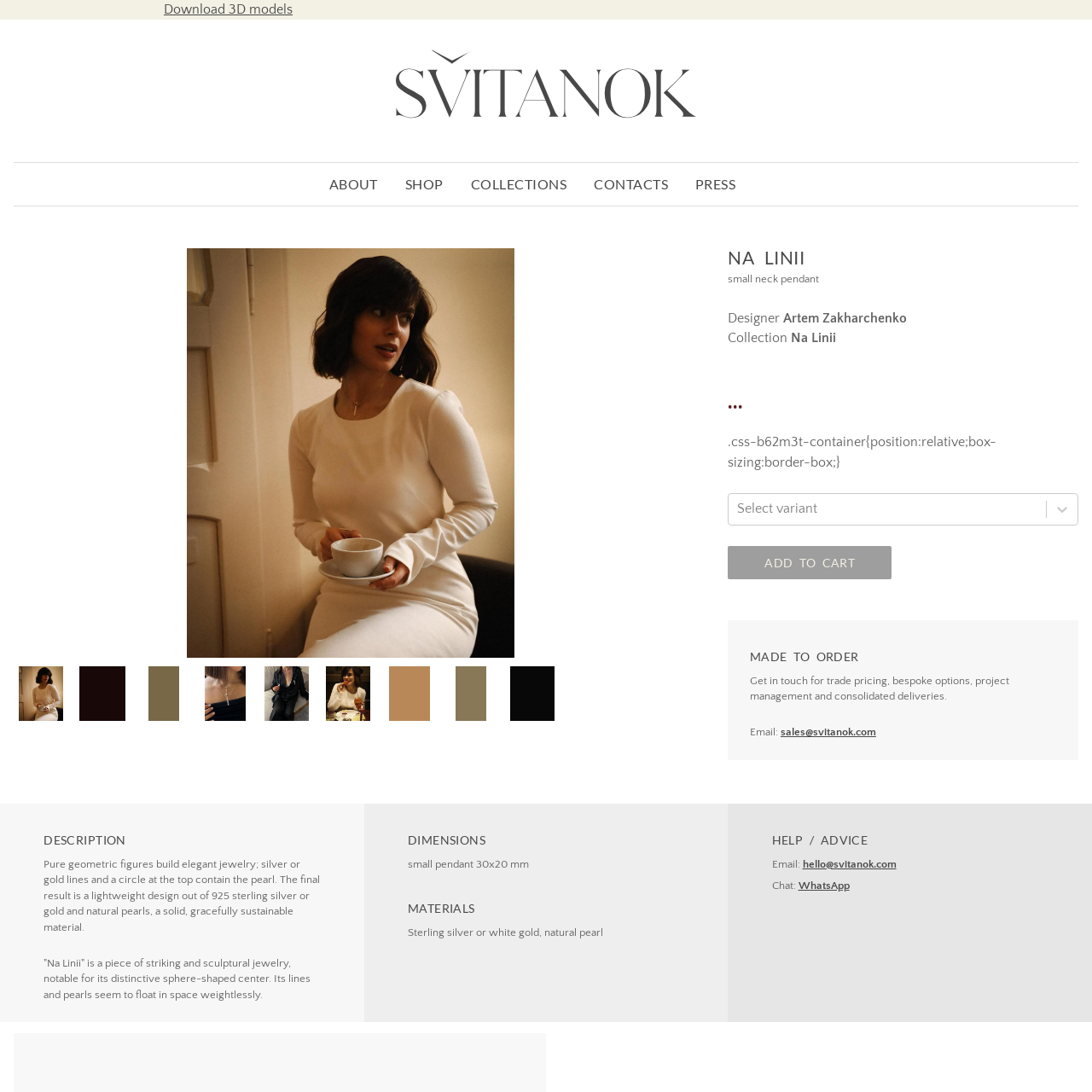What is held by the sphere at the top?
Carefully look at the image inside the red bounding box and answer the question in a detailed manner using the visual details present.

According to the caption, the sphere at the top of the pendant elegantly holds a natural pearl, which is a key feature of the design.